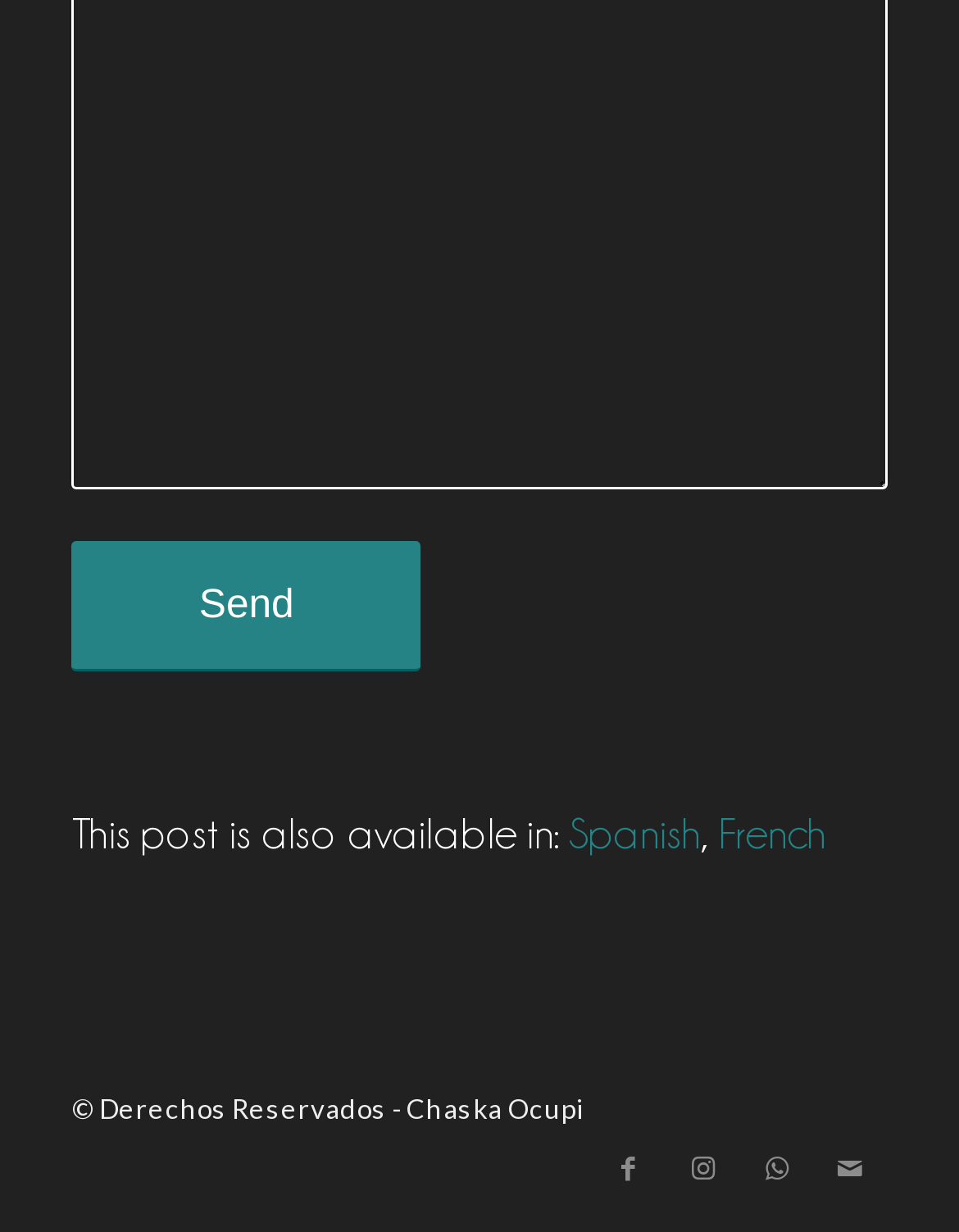What social media platforms are linked?
Use the information from the screenshot to give a comprehensive response to the question.

I found four link elements, 'Link to Facebook', 'Link to Instagram', 'Link to WhatsApp', and 'Link to Mail', which are located at the bottom of the page, indicating that the webpage provides links to these social media platforms.